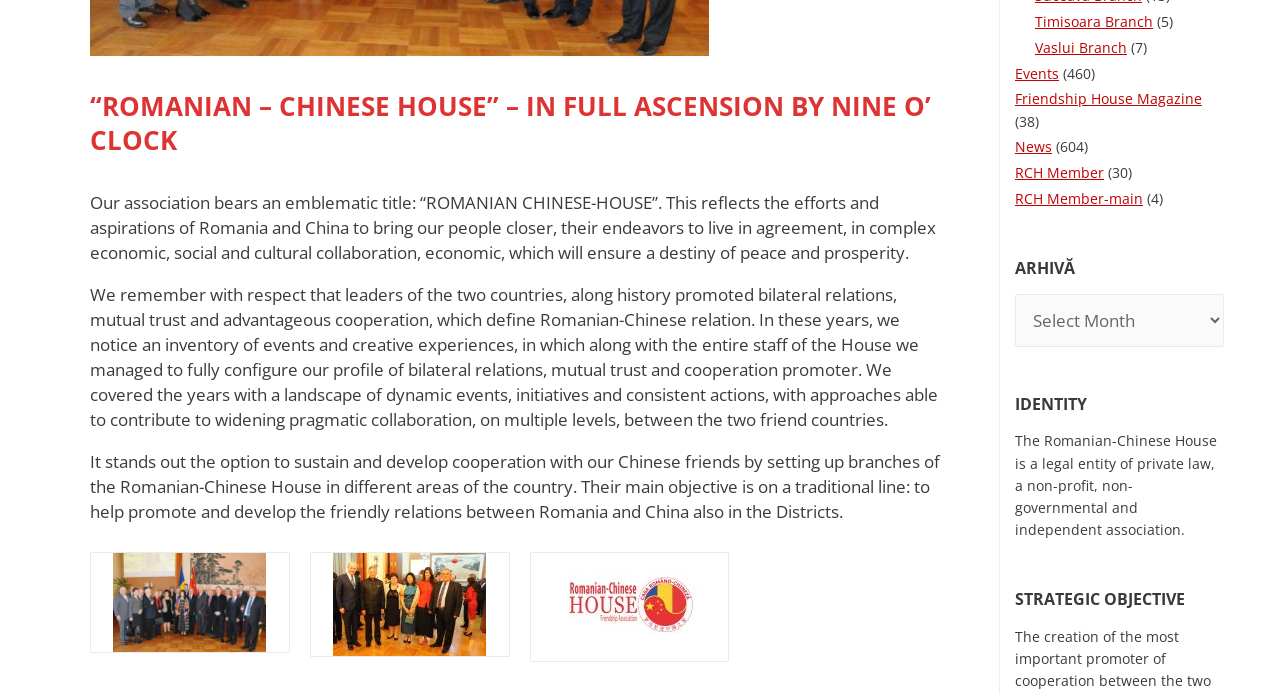Determine the bounding box coordinates for the HTML element described here: "News".

[0.793, 0.198, 0.822, 0.225]